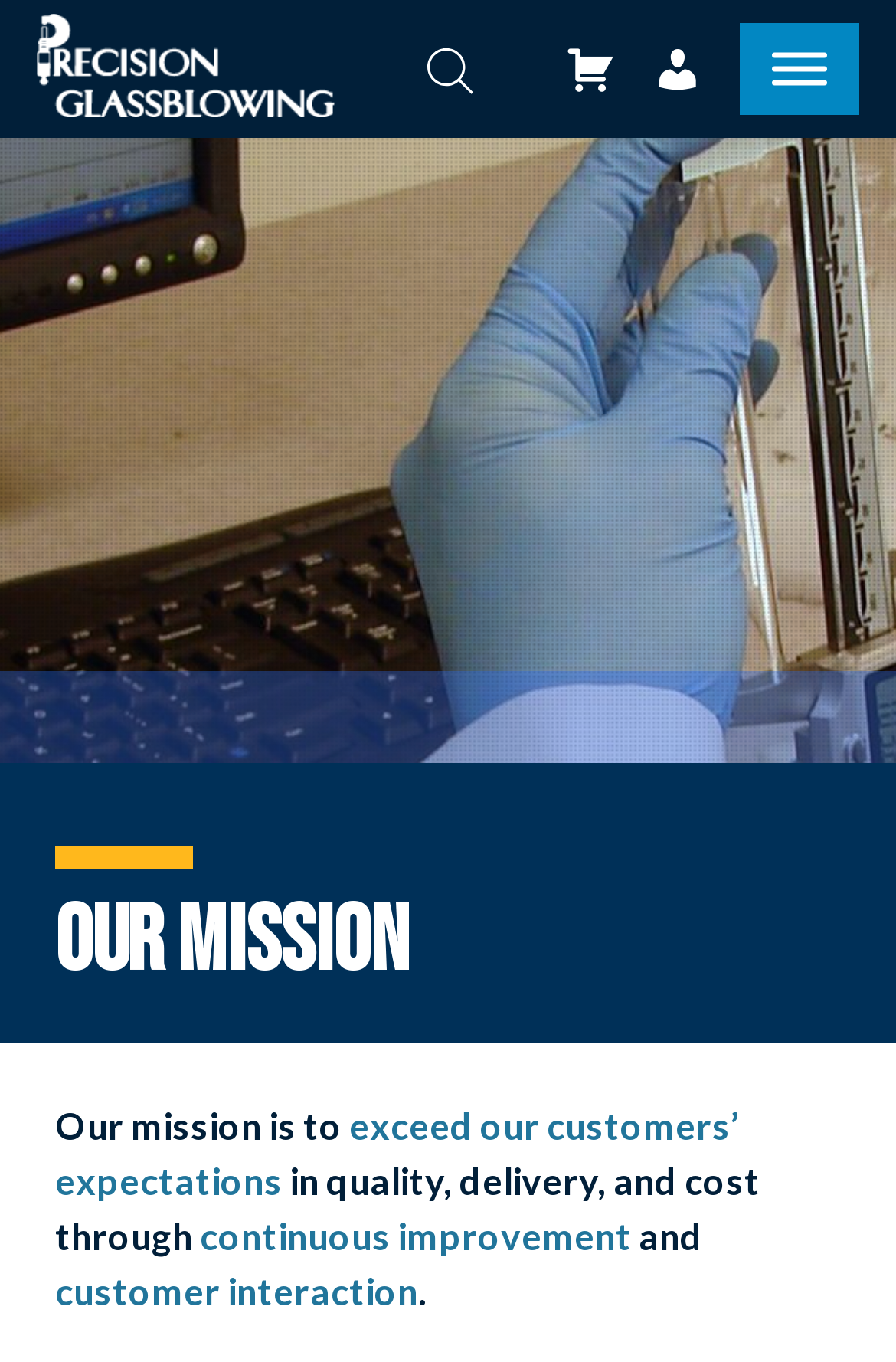How many navigation links are there? Analyze the screenshot and reply with just one word or a short phrase.

3